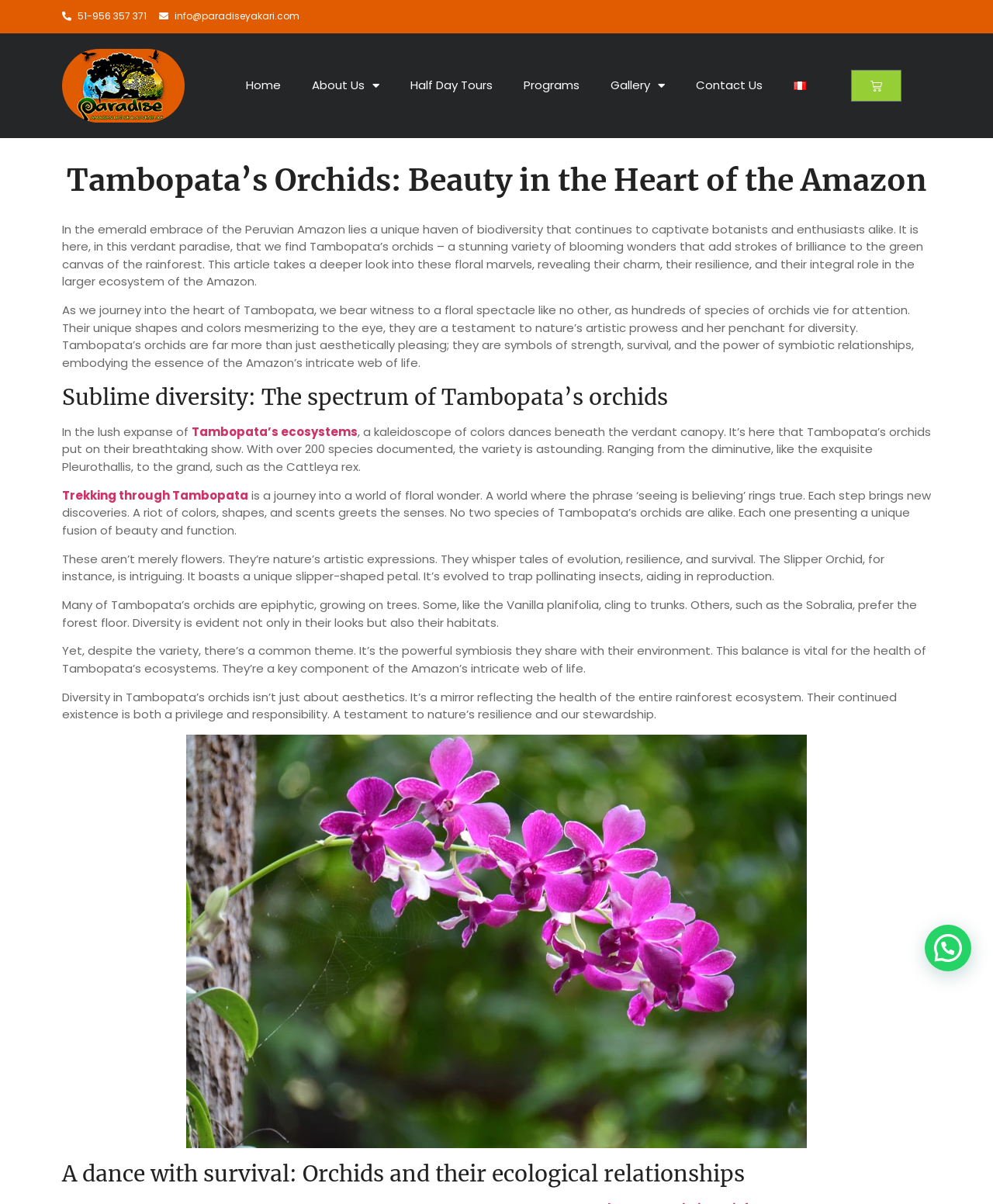Identify the bounding box coordinates of the section that should be clicked to achieve the task described: "Contact 'Paradise Yakari Tours'".

[0.062, 0.04, 0.186, 0.102]